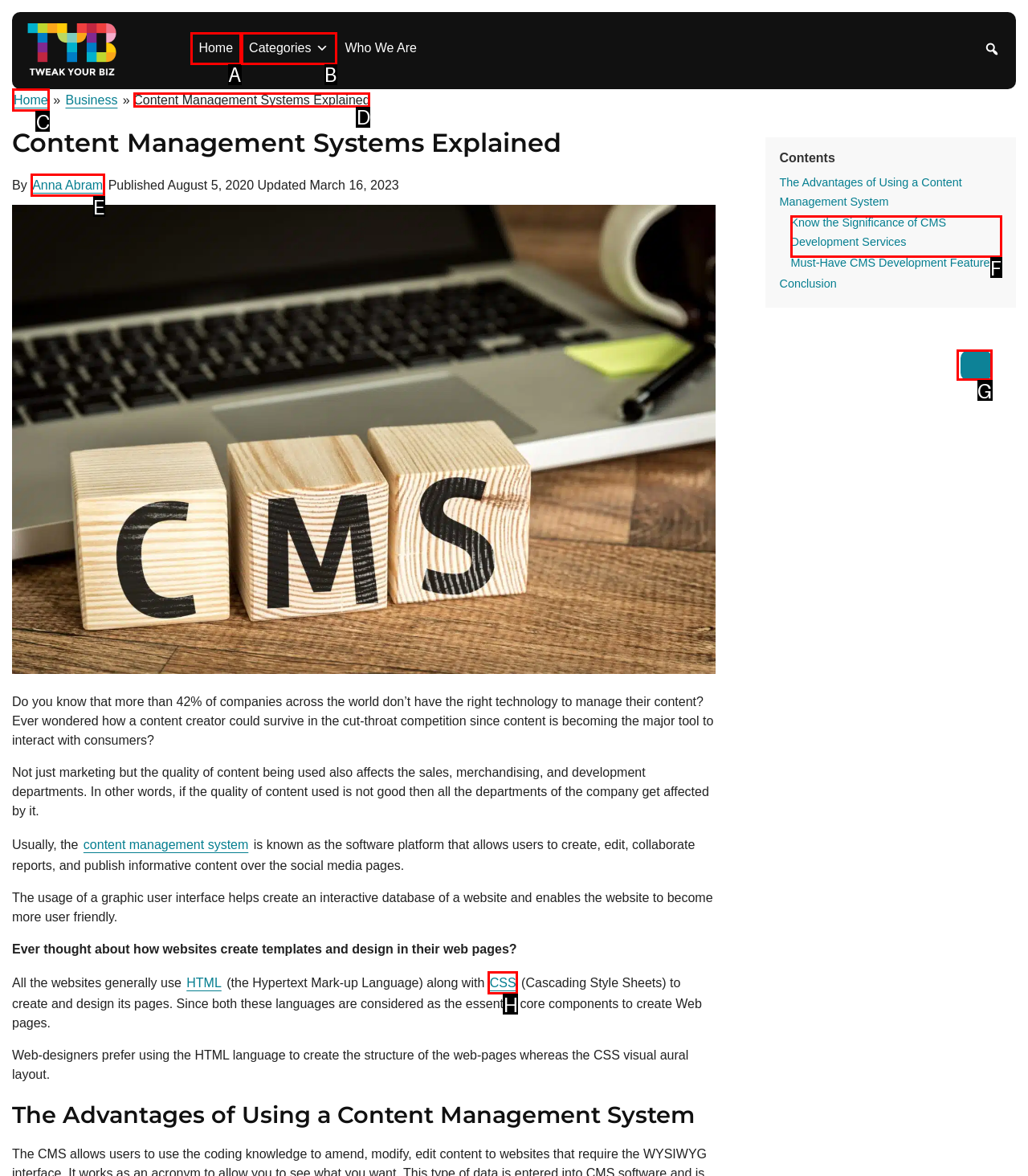Determine which letter corresponds to the UI element to click for this task: Read about Content Management Systems Explained
Respond with the letter from the available options.

D